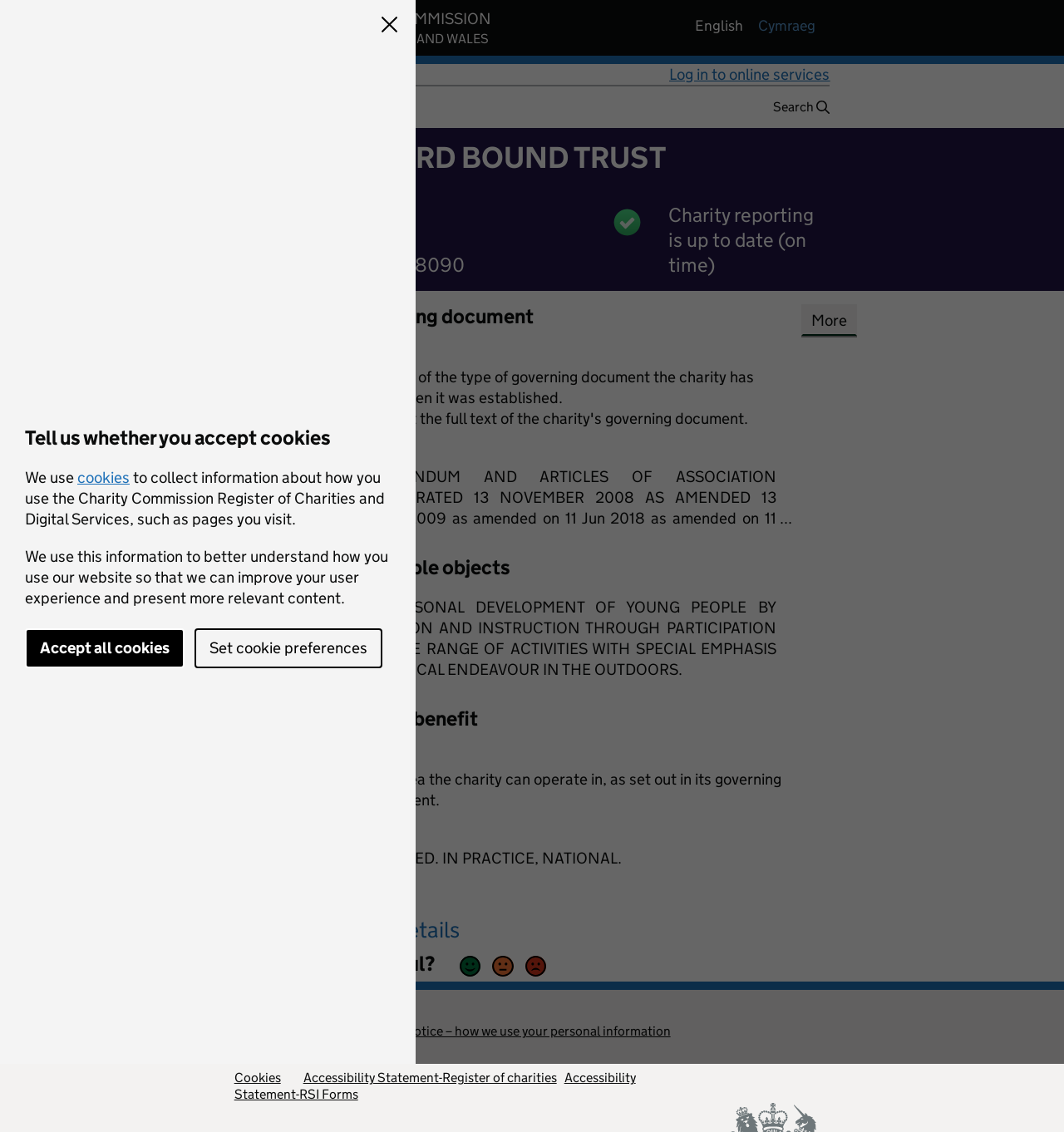Provide the bounding box coordinates for the UI element that is described by this text: "About the register of charities". The coordinates should be in the form of four float numbers between 0 and 1: [left, top, right, bottom].

[0.22, 0.087, 0.381, 0.101]